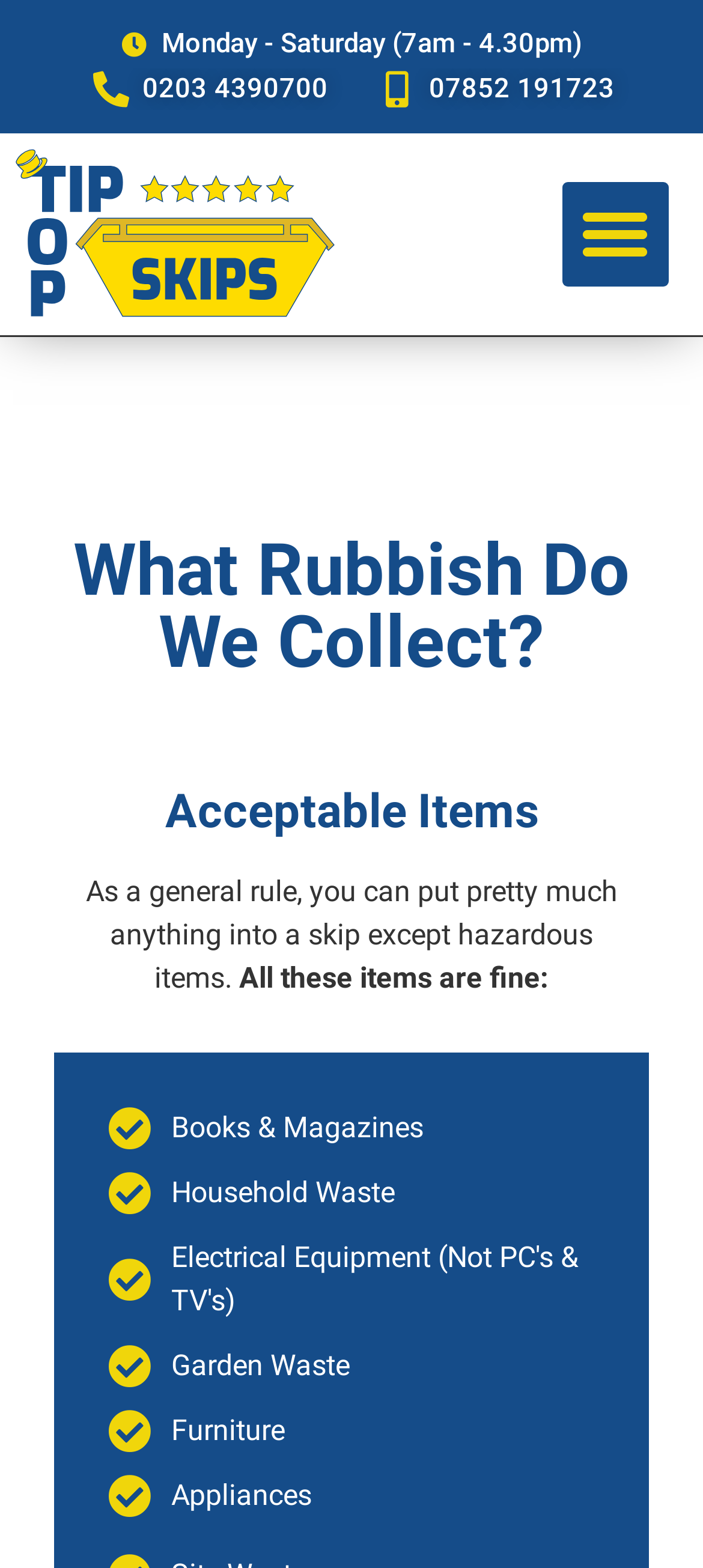What is the general rule for putting items into a skip?
Please craft a detailed and exhaustive response to the question.

I found the general rule by looking at the StaticText element with the content 'As a general rule, you can put pretty much anything into a skip except hazardous items.' which is located under the heading 'What Rubbish Do We Collect?'.